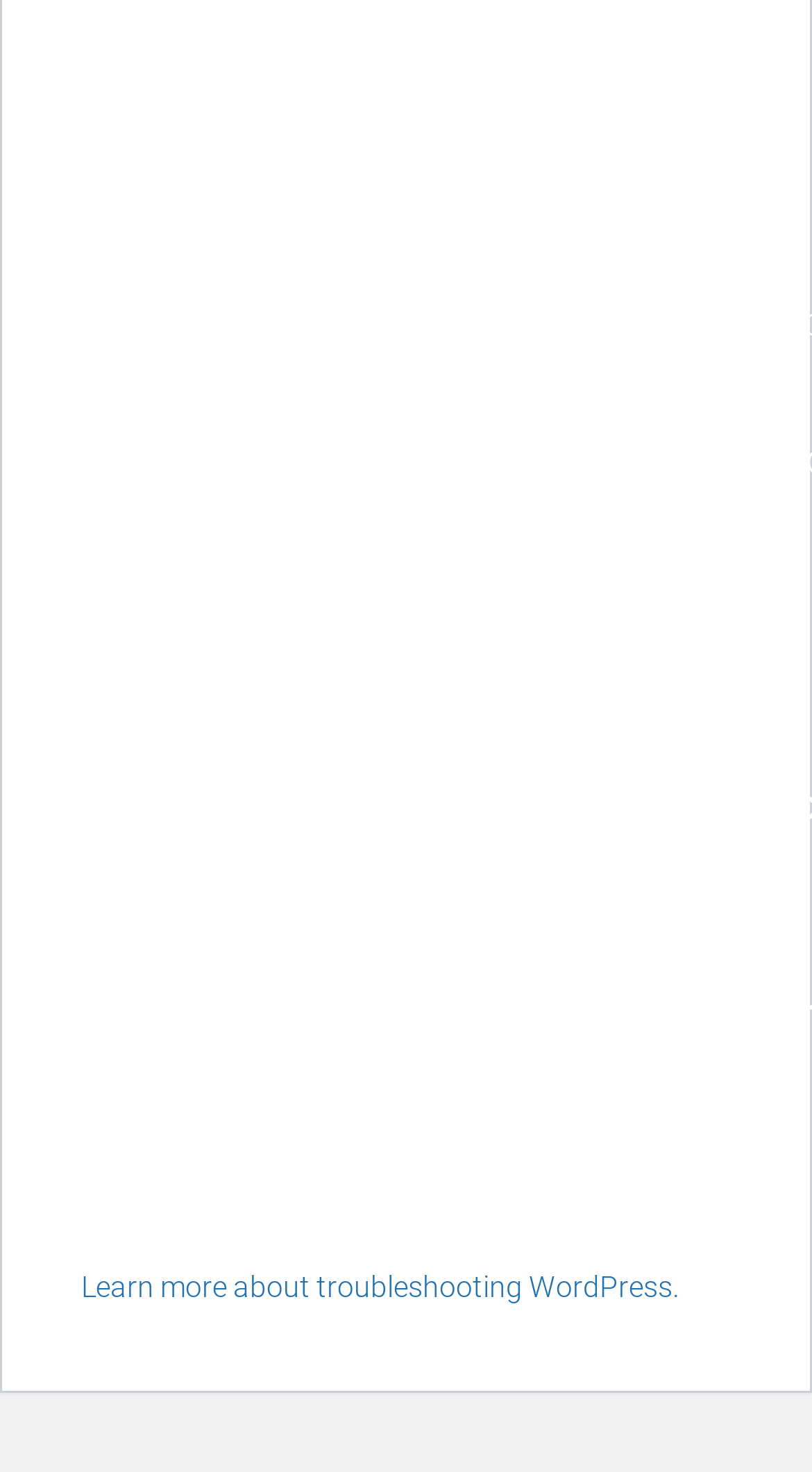Determine the bounding box for the UI element described here: "Learn more about troubleshooting WordPress.".

[0.1, 0.862, 0.836, 0.885]